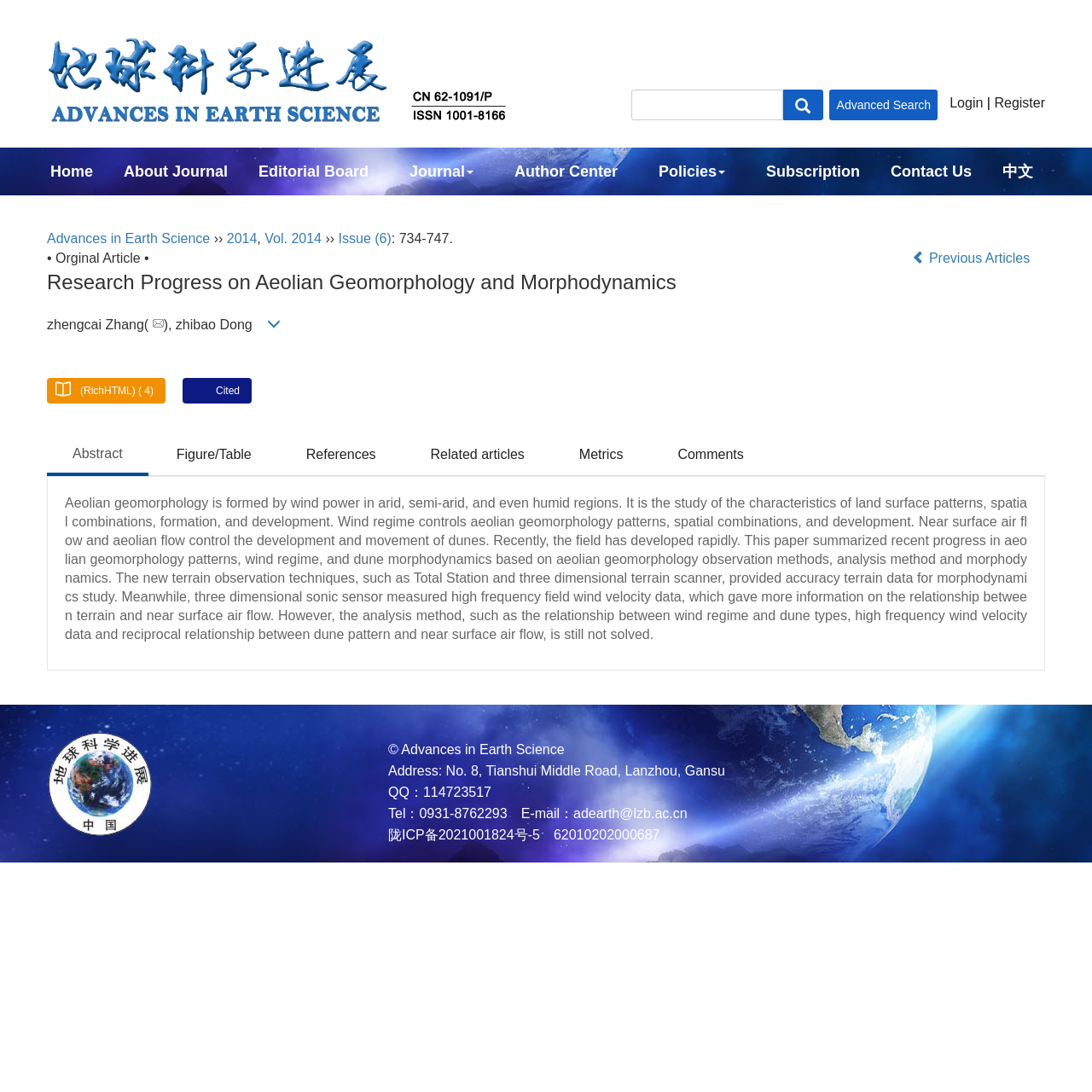What is the title of the research progress?
From the image, provide a succinct answer in one word or a short phrase.

Aeolian Geomorphology and Morphodynamics